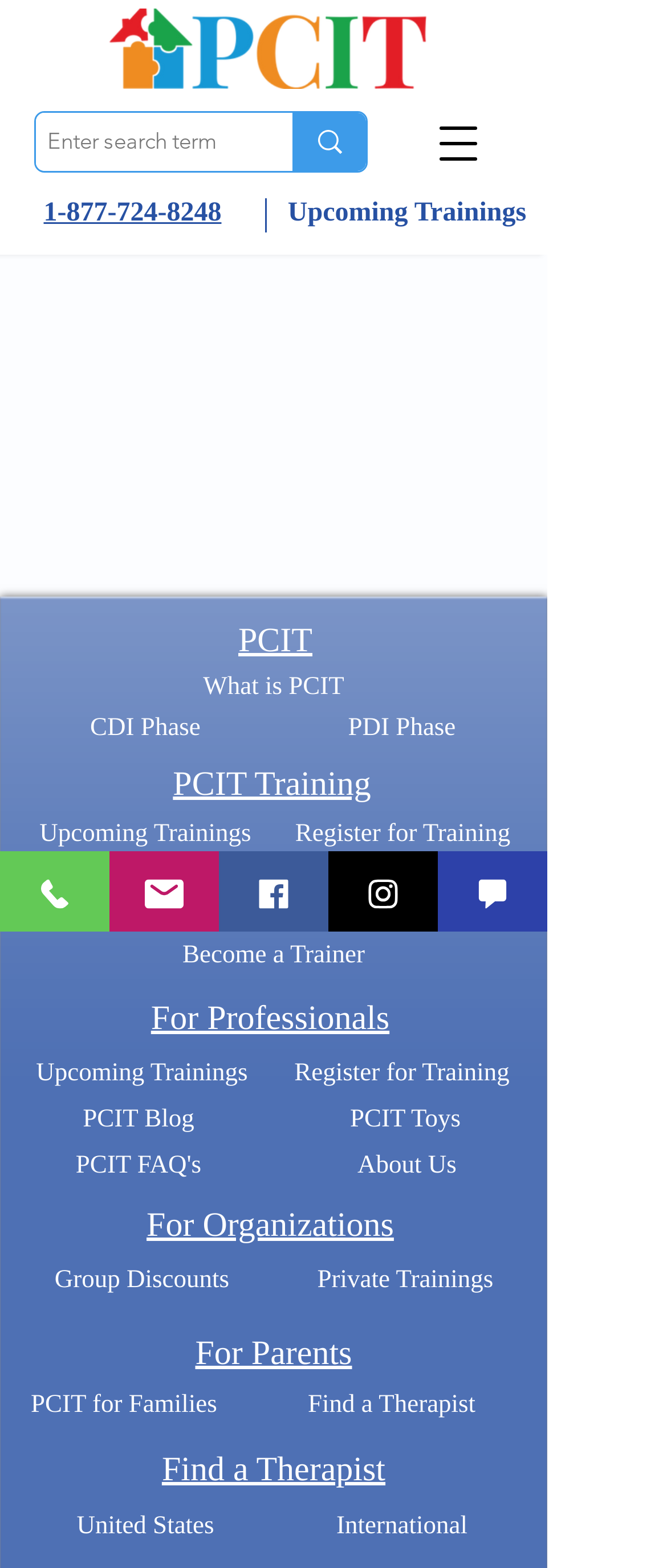Show the bounding box coordinates of the element that should be clicked to complete the task: "View PCIT blog".

[0.01, 0.705, 0.405, 0.724]